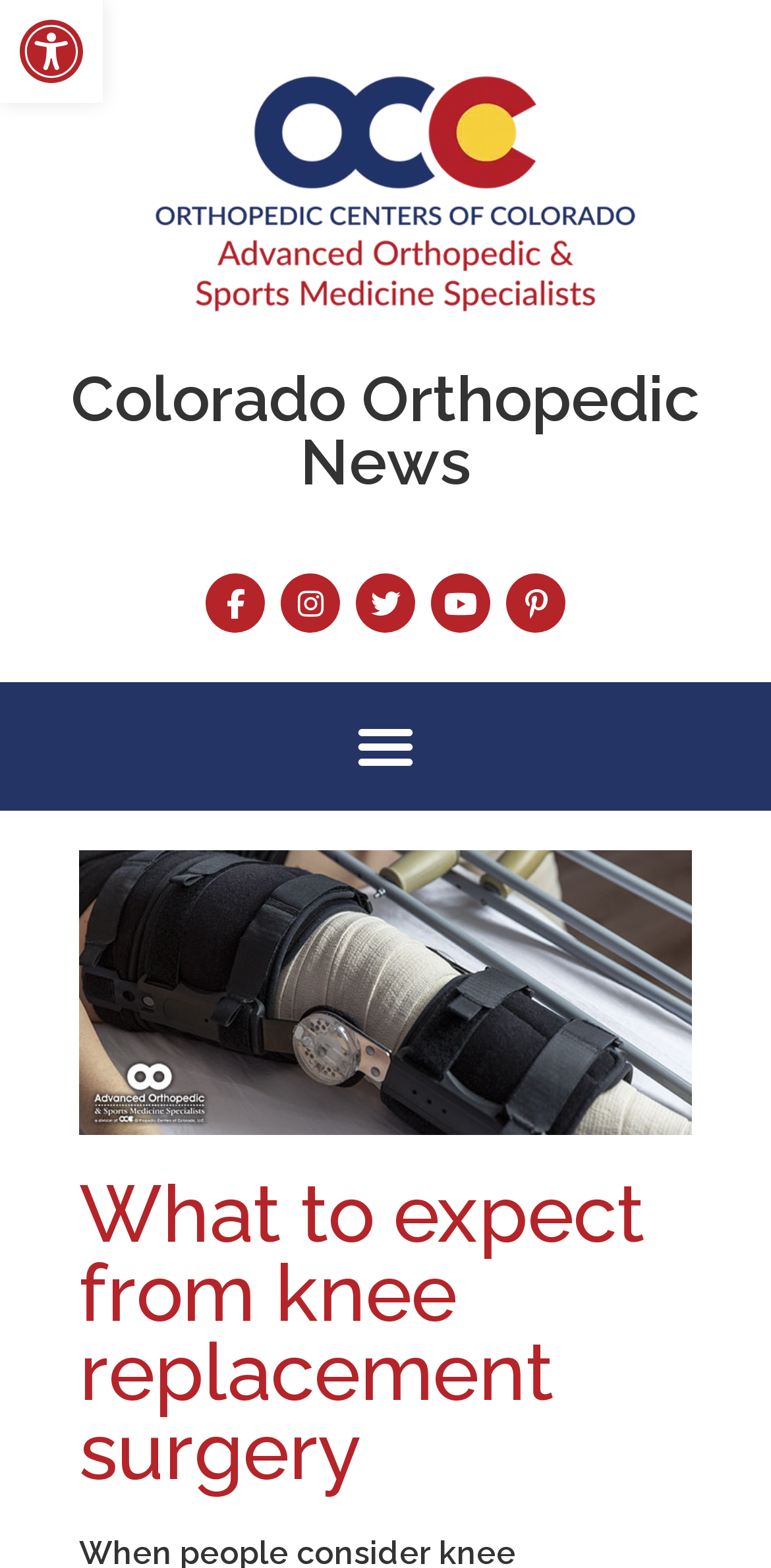Identify the bounding box coordinates for the region of the element that should be clicked to carry out the instruction: "View Facebook page". The bounding box coordinates should be four float numbers between 0 and 1, i.e., [left, top, right, bottom].

[0.267, 0.366, 0.344, 0.404]